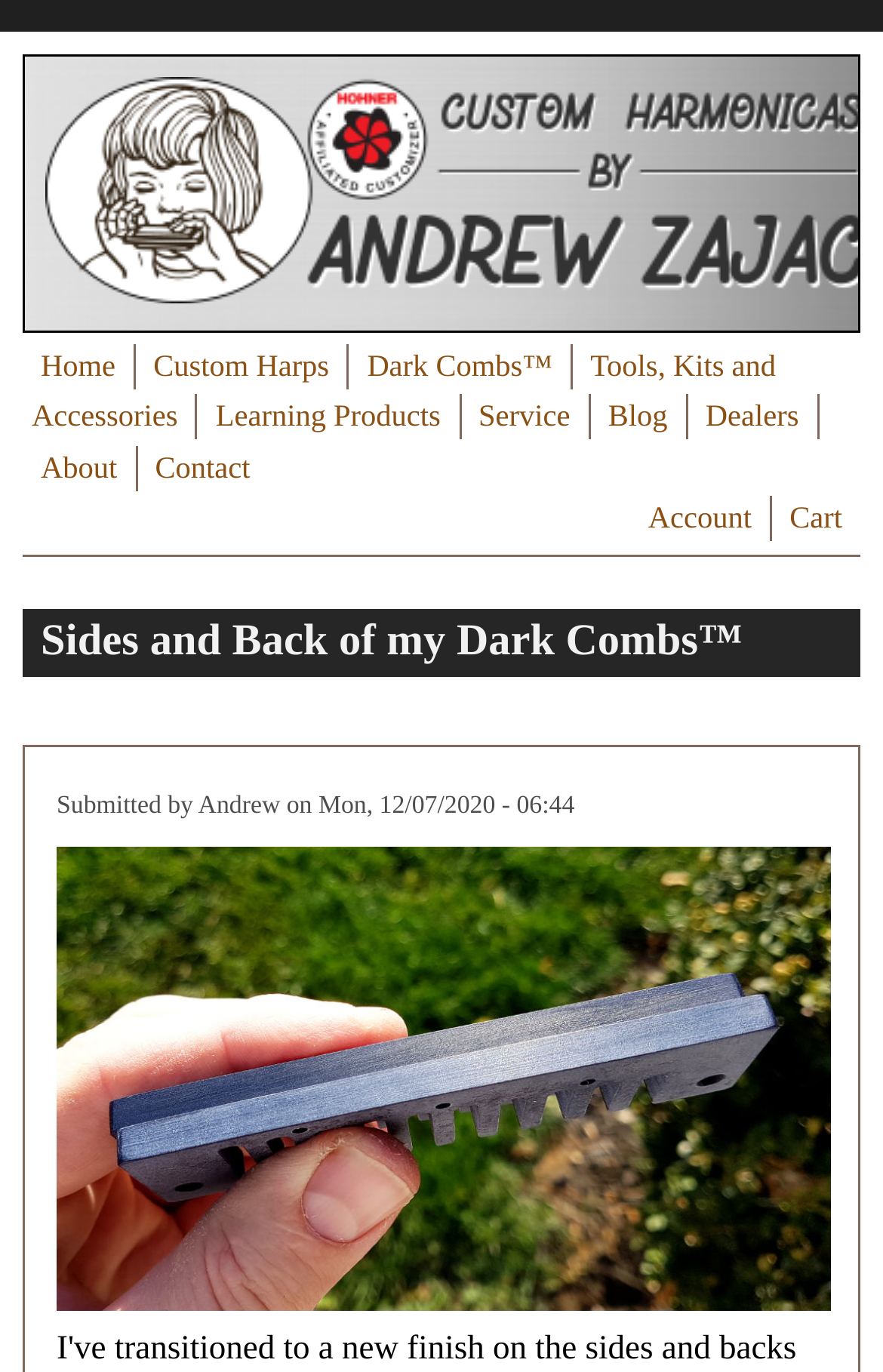Mark the bounding box of the element that matches the following description: "Dark Combs™".

[0.405, 0.25, 0.636, 0.281]